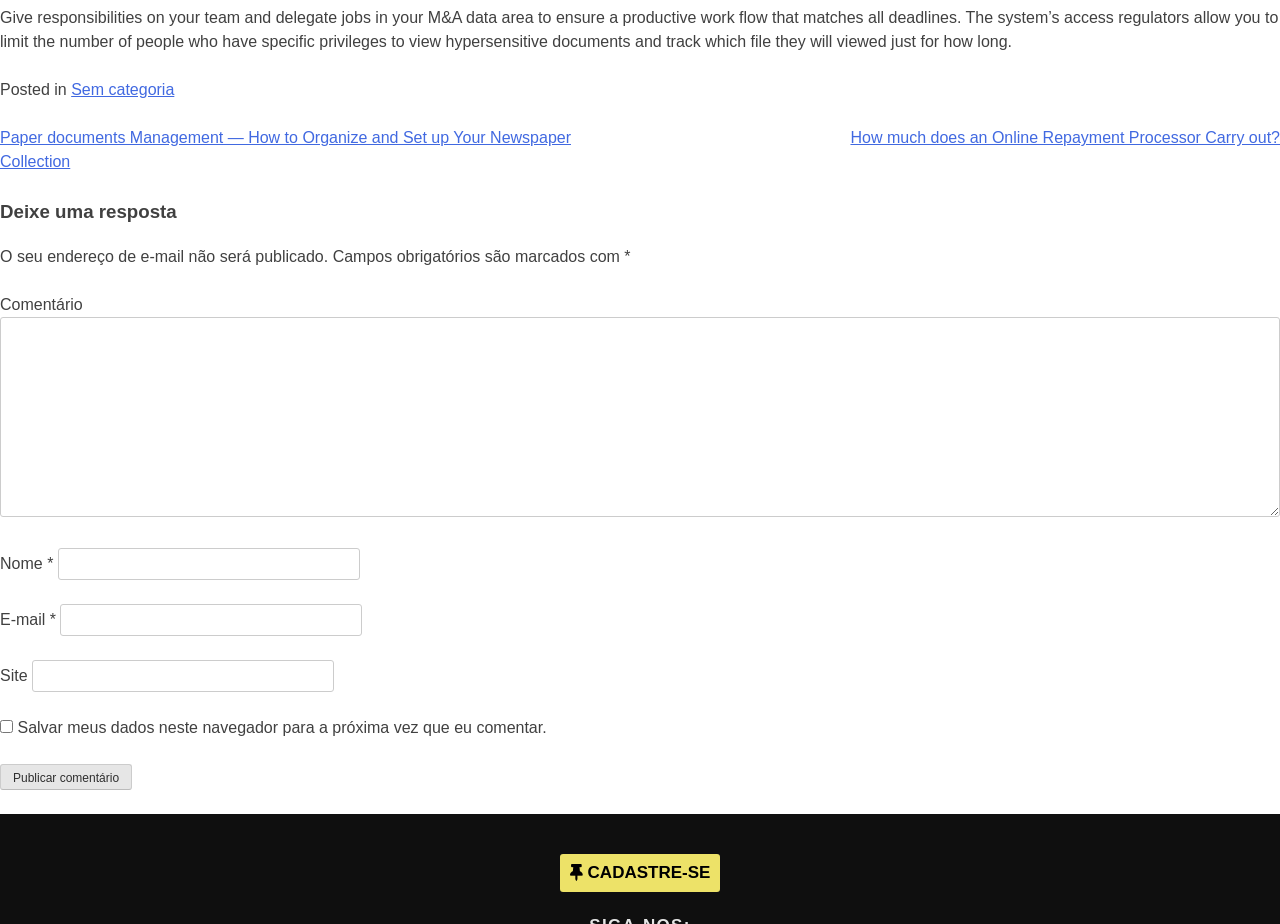Provide the bounding box coordinates of the HTML element this sentence describes: "close".

None